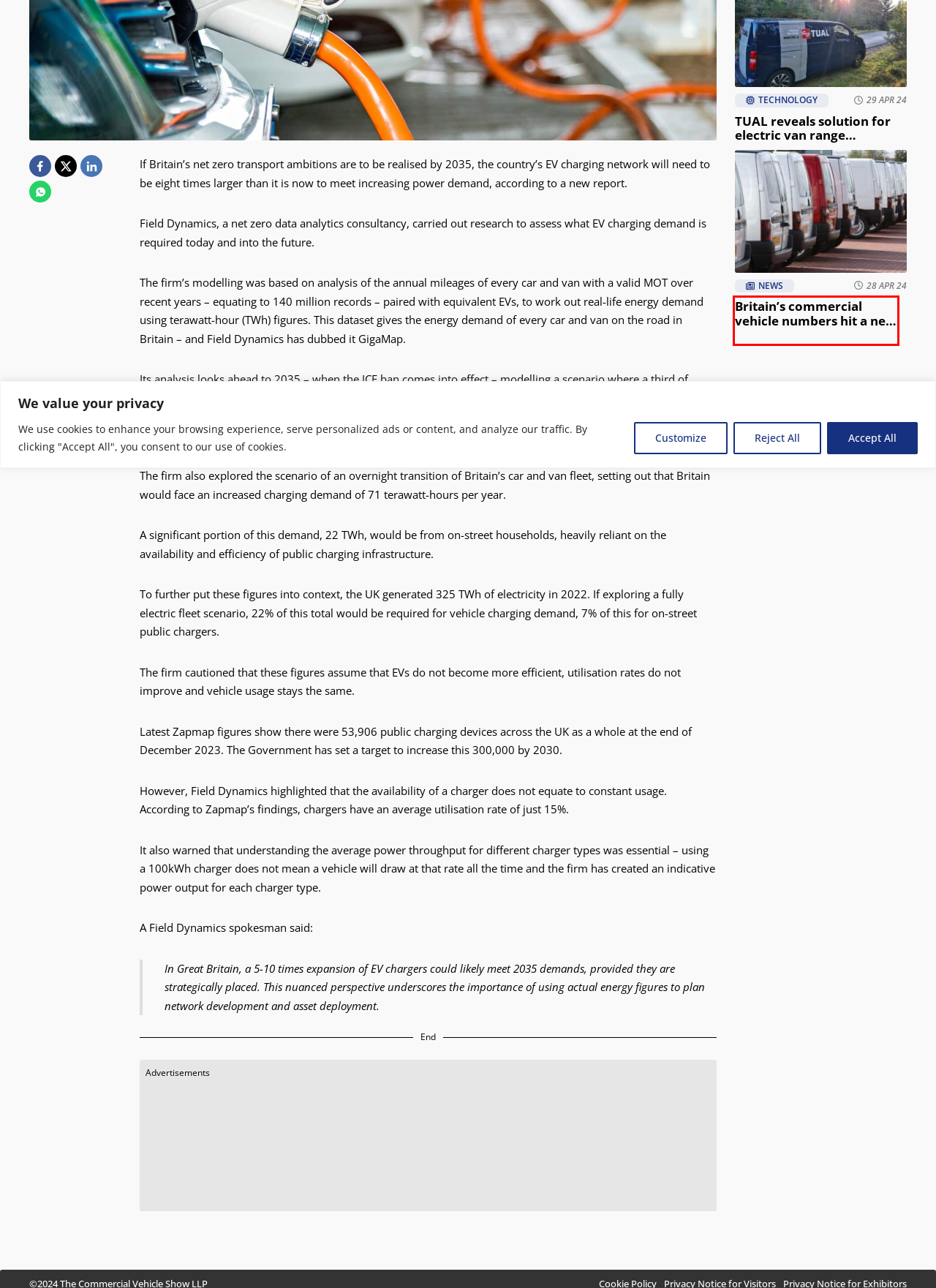Review the screenshot of a webpage which includes a red bounding box around an element. Select the description that best fits the new webpage once the element in the bounding box is clicked. Here are the candidates:
A. CV Show News
B. Britain’s commercial vehicle numbers hit a new record – CV Show News
C. Technology – CV Show News
D. Submit your news – CV Show News
E. UK Training with the RHA
F. Newsletter – CV Show News
G. TUAL reveals solution for electric van range problems – CV Show News
H. News – CV Show News

B